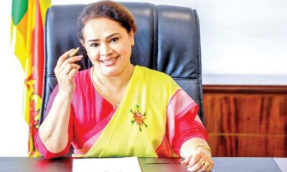What is behind the woman?
Please give a well-detailed answer to the question.

Behind the woman, there is a flag, which likely represents Sri Lanka, adding a national context to the setting and suggesting the woman's nationality or affiliation.